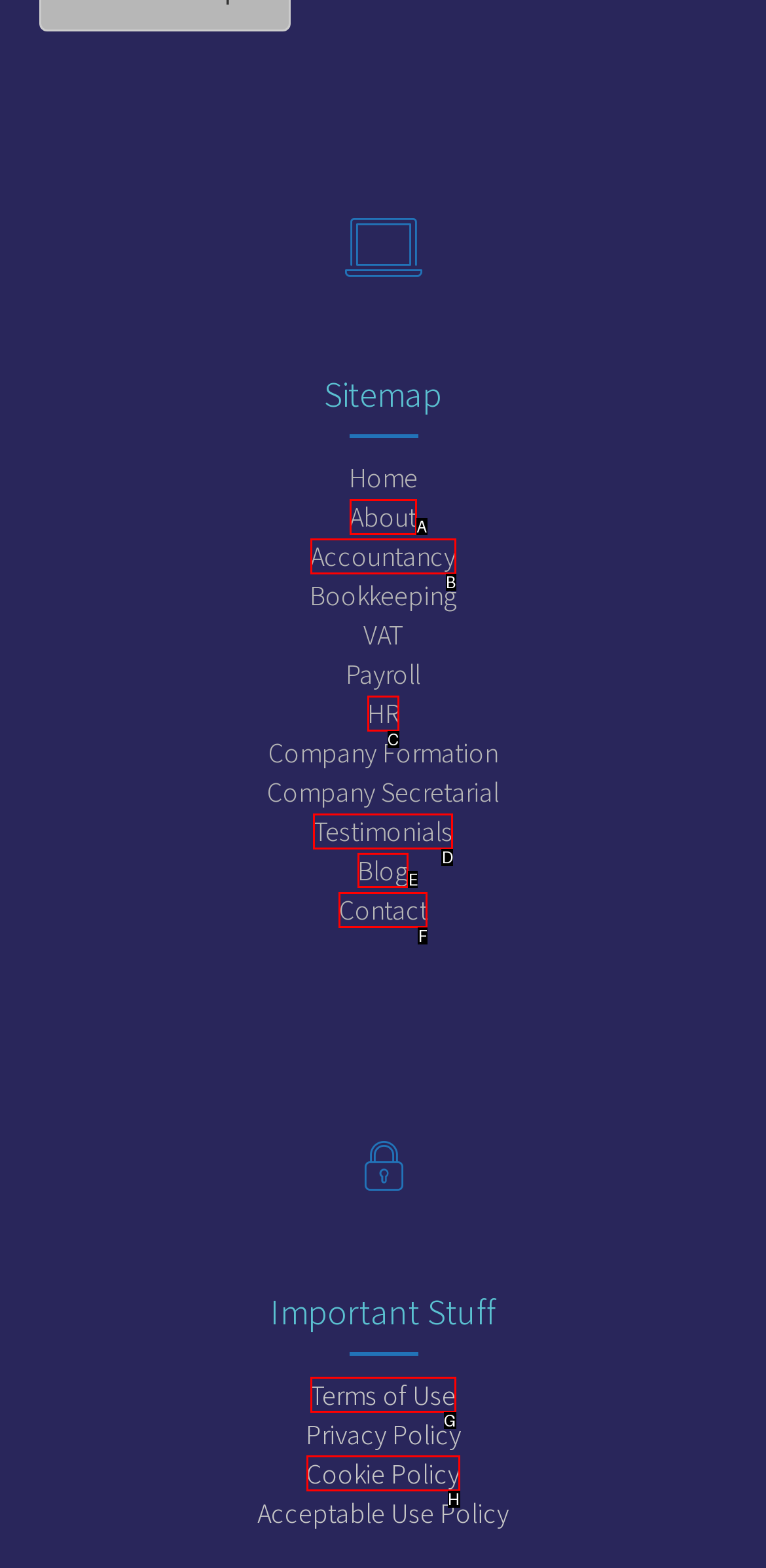Given the task: visit the blog, indicate which boxed UI element should be clicked. Provide your answer using the letter associated with the correct choice.

E